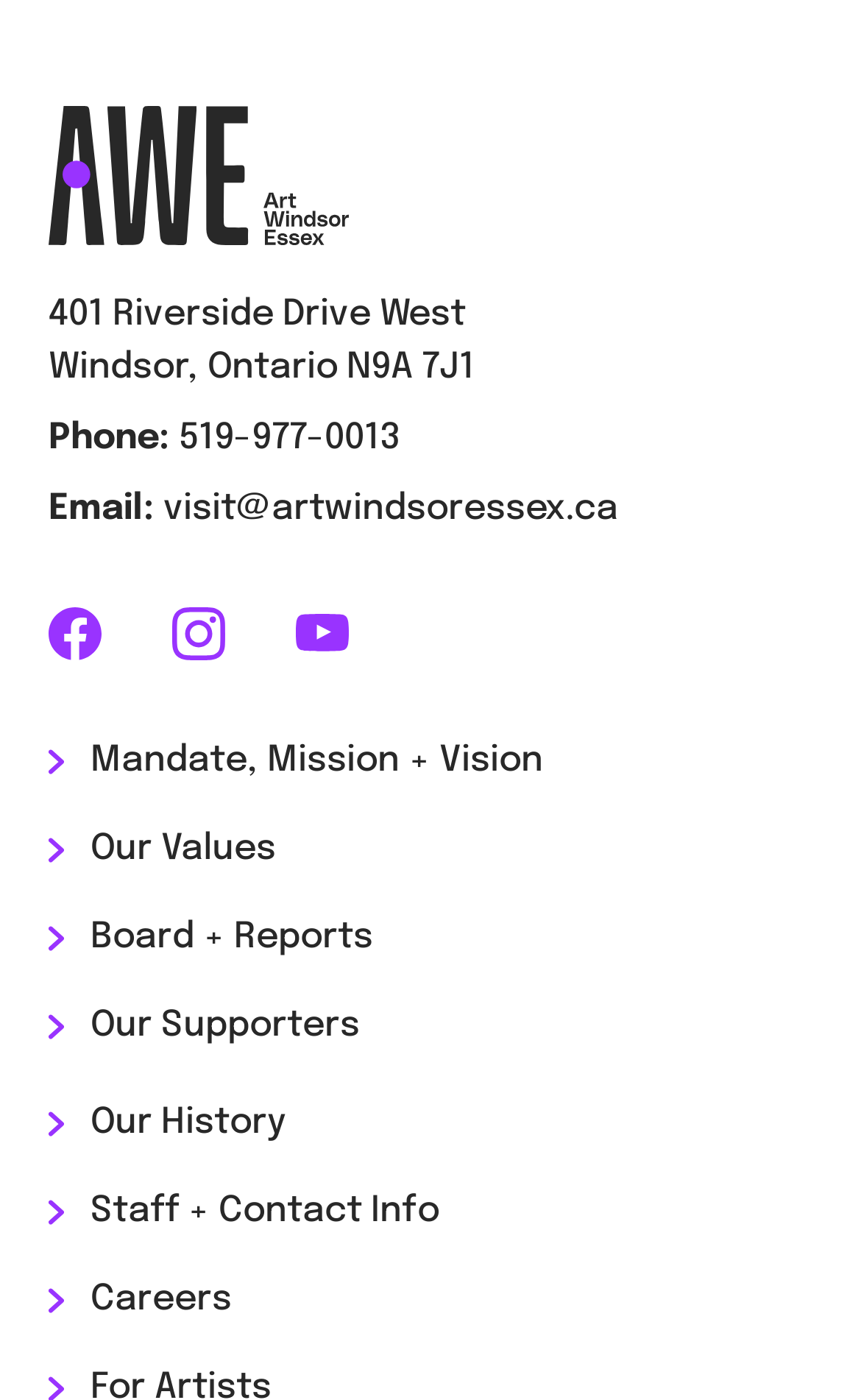Answer the question briefly using a single word or phrase: 
What is the email address of Art Windsor-Essex?

visit@artwindsoressex.ca